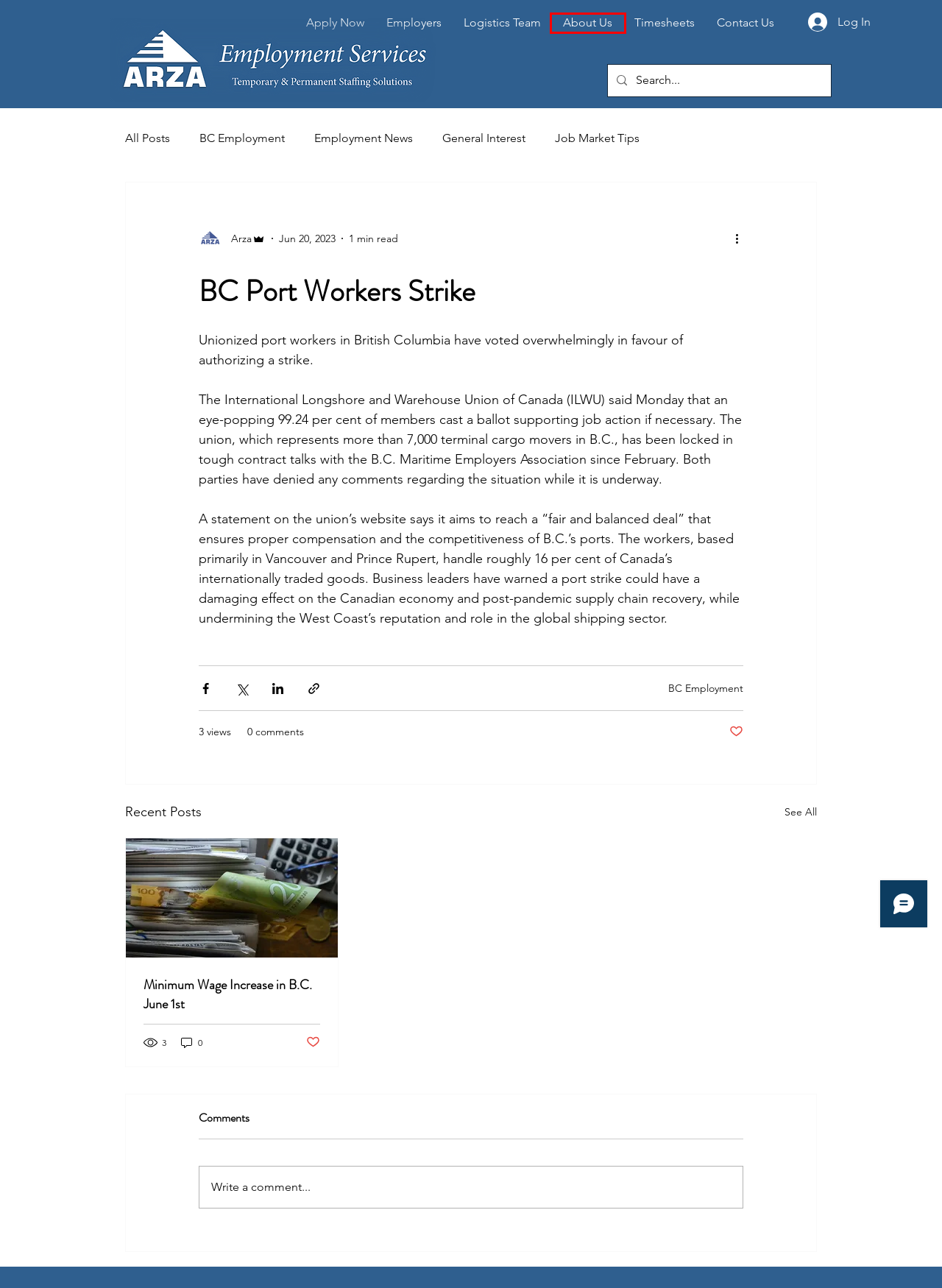You are provided a screenshot of a webpage featuring a red bounding box around a UI element. Choose the webpage description that most accurately represents the new webpage after clicking the element within the red bounding box. Here are the candidates:
A. Arza Employment Services | Staffing | 7404 King George Blvd suite 200, Surrey, BC, Canada
B. Apply Now | Arza.ca
C. BC Employment
D. Minimum Wage Increase in B.C. June 1st
E. Logistics Team | Arza.ca
F. Employment News
G. About Us | Arza.ca
H. General Interest

G